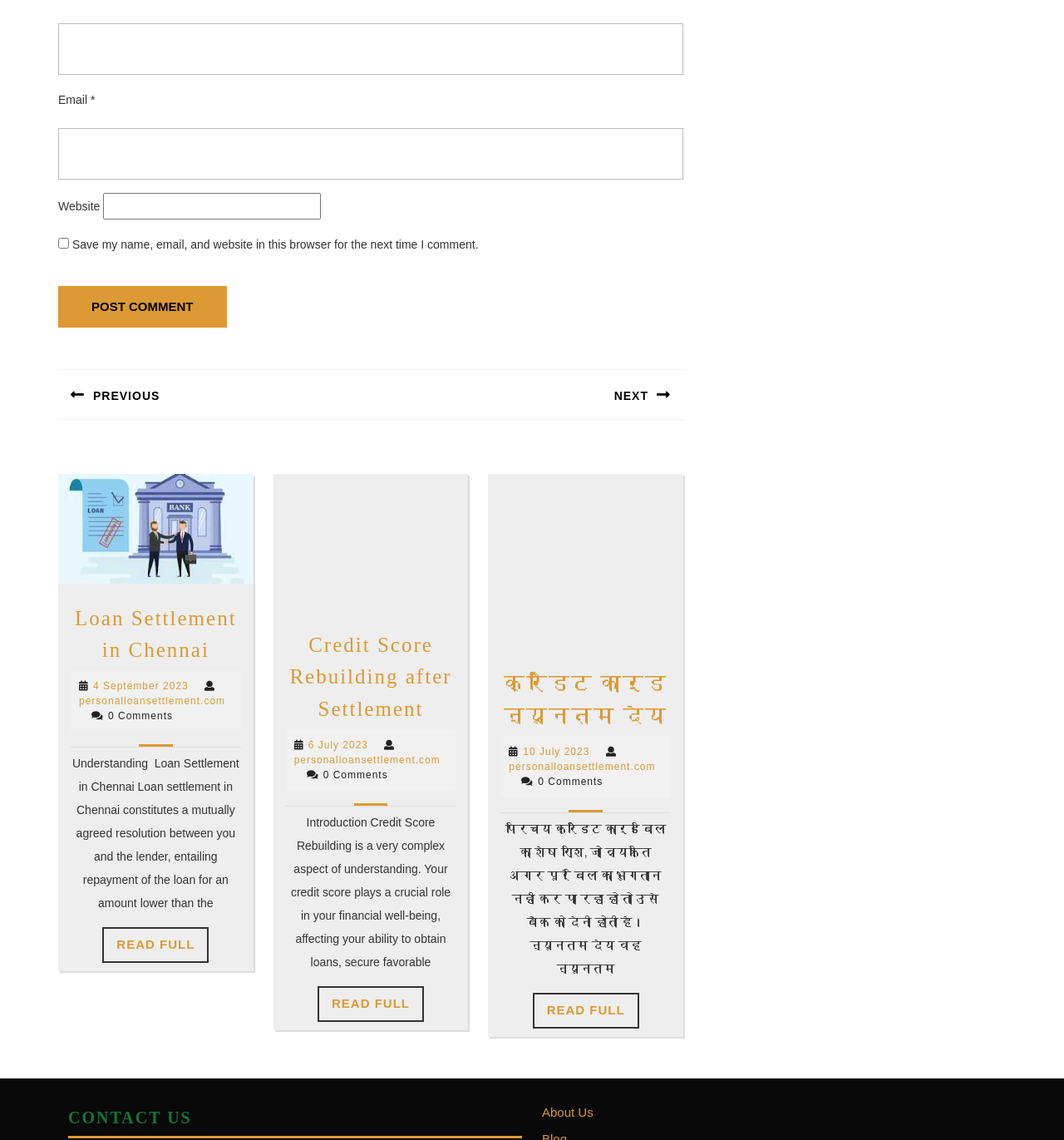Answer the question briefly using a single word or phrase: 
How many links are present in the 'Loan Settlement in Chennai' article?

3